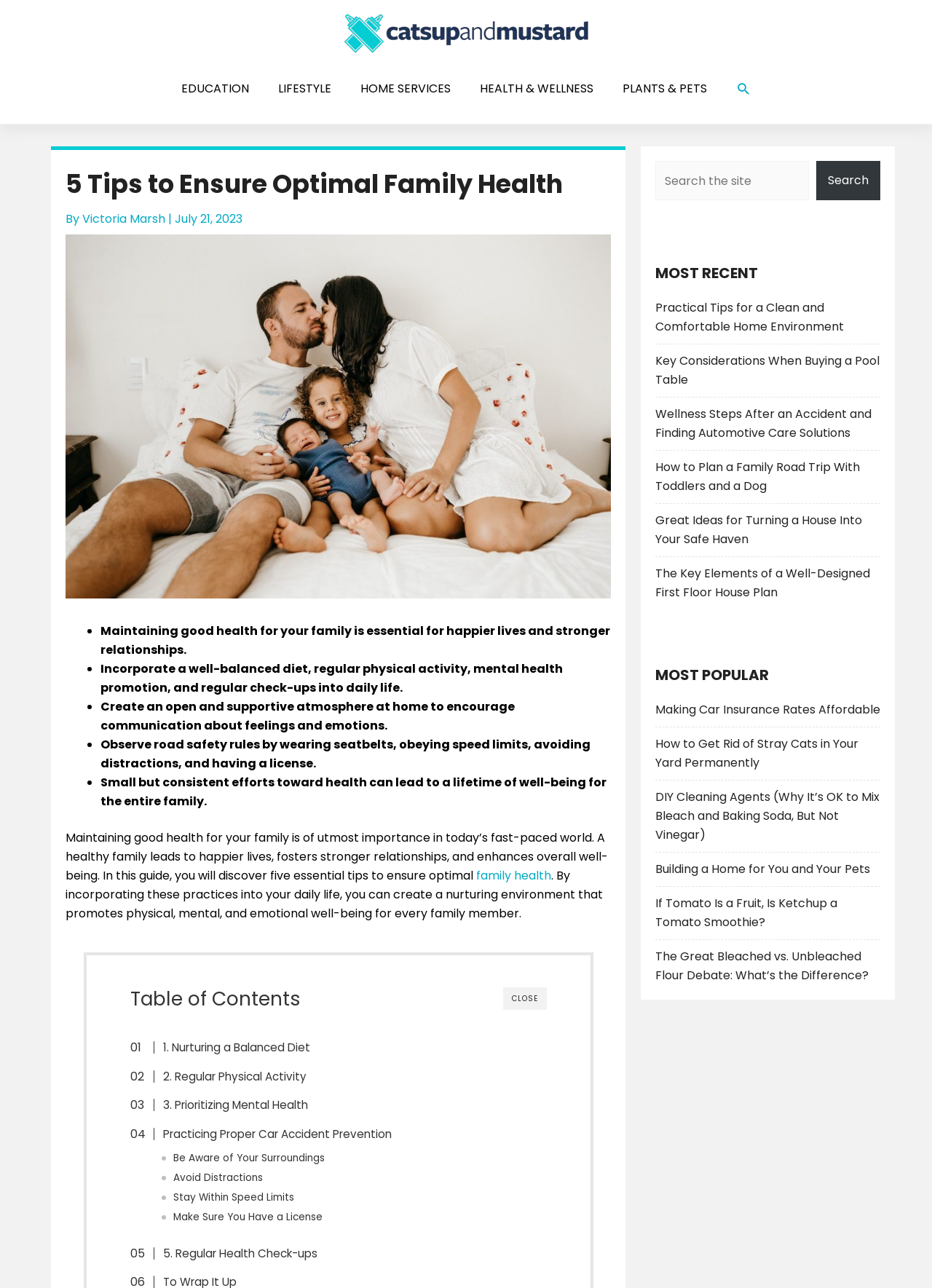What is the category of the article 'Practical Tips for a Clean and Comfortable Home Environment'?
Please respond to the question with a detailed and well-explained answer.

The article 'Practical Tips for a Clean and Comfortable Home Environment' is listed under the category 'MOST RECENT', which suggests that it is one of the most recent articles published on the website.